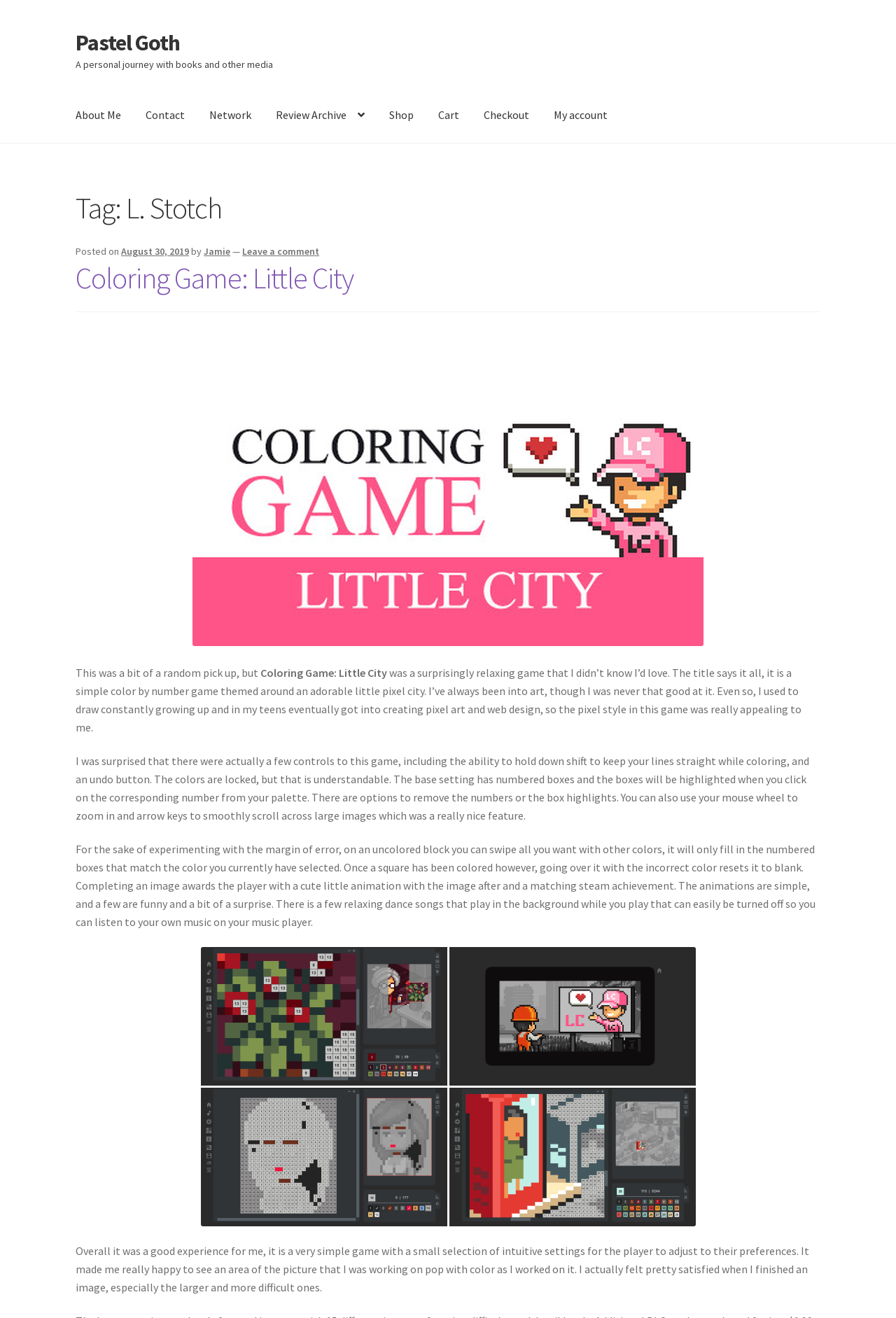What is the purpose of the 'undo' button in the game?
Using the image, elaborate on the answer with as much detail as possible.

The 'undo' button is mentioned as one of the controls in the game, implying that it is used to correct mistakes made while coloring.